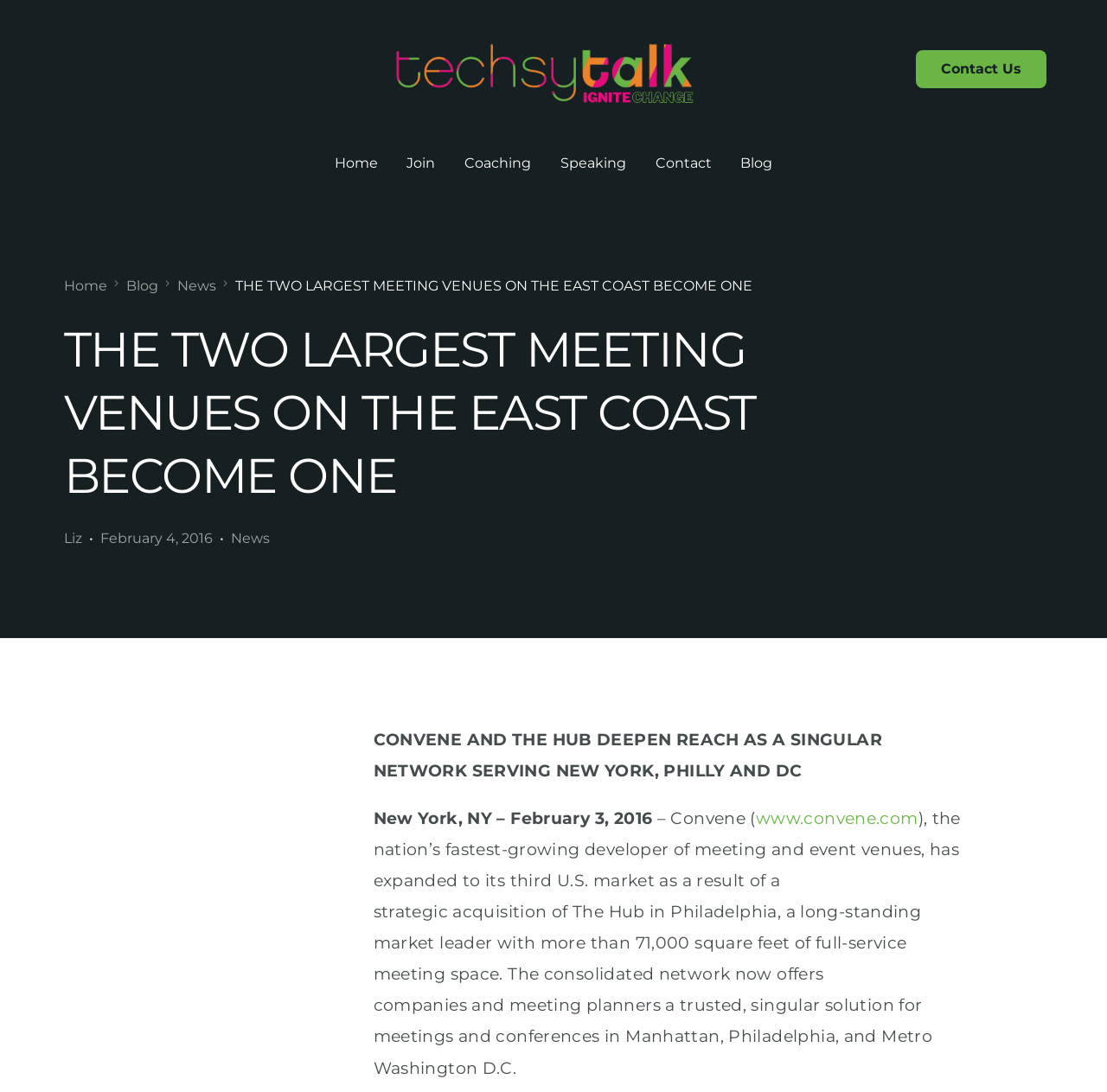Analyze and describe the webpage in a detailed narrative.

The webpage appears to be a blog or news article page from techsytalk. At the top, there is a logo image and a link to "techsytalk" on the left, and a link to "Contact Us" on the right. Below this, there is a navigation menu with links to "Home", "Join", "Coaching", "Speaking", "Contact", and "Blog".

The main content of the page is a news article with the title "THE TWO LARGEST MEETING VENUES ON THE EAST COAST BECOME ONE". The title is displayed prominently in a large font size. Below the title, there is a subheading with the author's name "Liz" and the date "February 4, 2016". 

The article itself is divided into several paragraphs. The first paragraph starts with a link to "News" and is followed by a block of text describing the expansion of Convene, a meeting and event venue developer, into its third U.S. market. The text includes a link to the company's website, www.convene.com. The subsequent paragraphs continue to describe the details of the expansion, including the acquisition of The Hub in Philadelphia and the benefits of the consolidated network for companies and meeting planners.

On the left side of the page, there is a secondary navigation menu with links to "Home", "Blog", and "News".